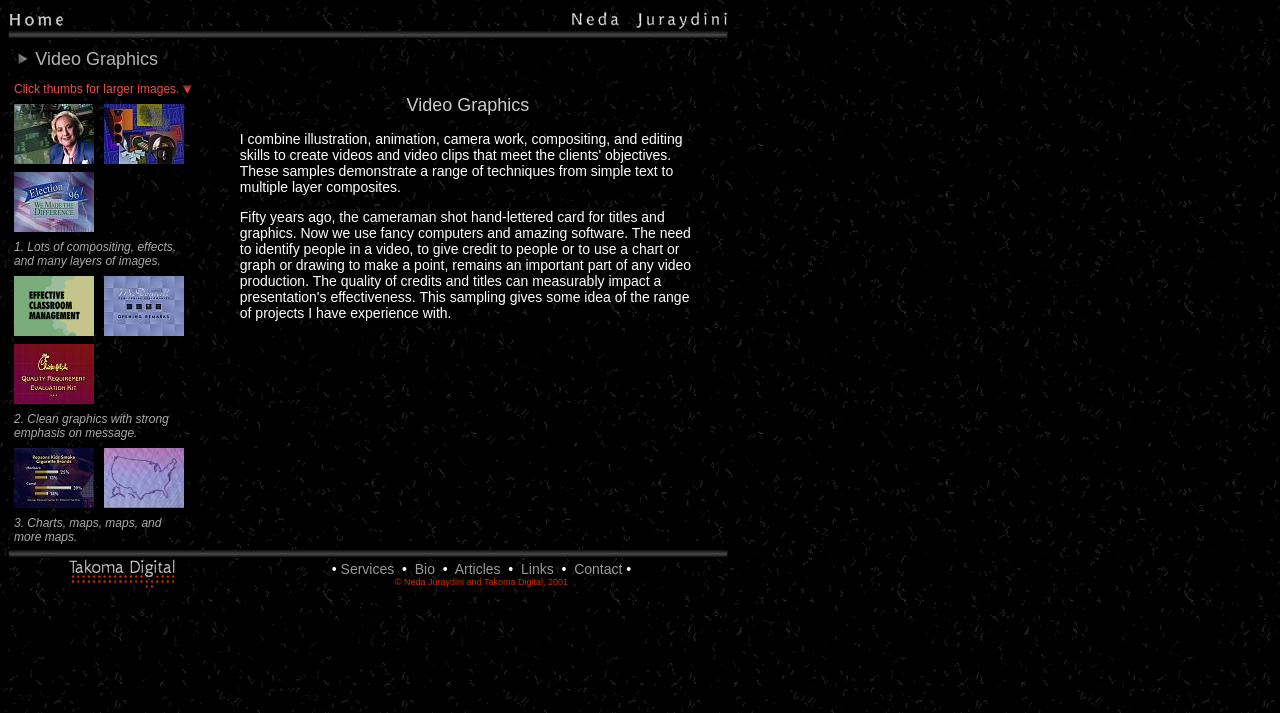Determine the bounding box coordinates for the UI element matching this description: "alt="AFT"".

[0.011, 0.456, 0.073, 0.475]